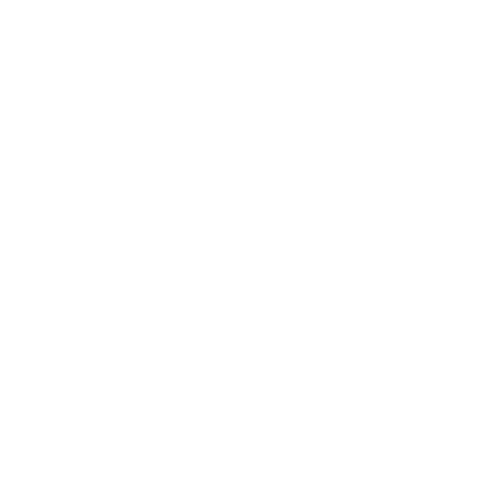What is the maximum number of tracks the LiveTrak L8 can support?
Give a comprehensive and detailed explanation for the question.

According to the caption, the LiveTrak L8 'supports up to twelve tracks for versatile recording capabilities', allowing users to record and mix multiple audio sources simultaneously.